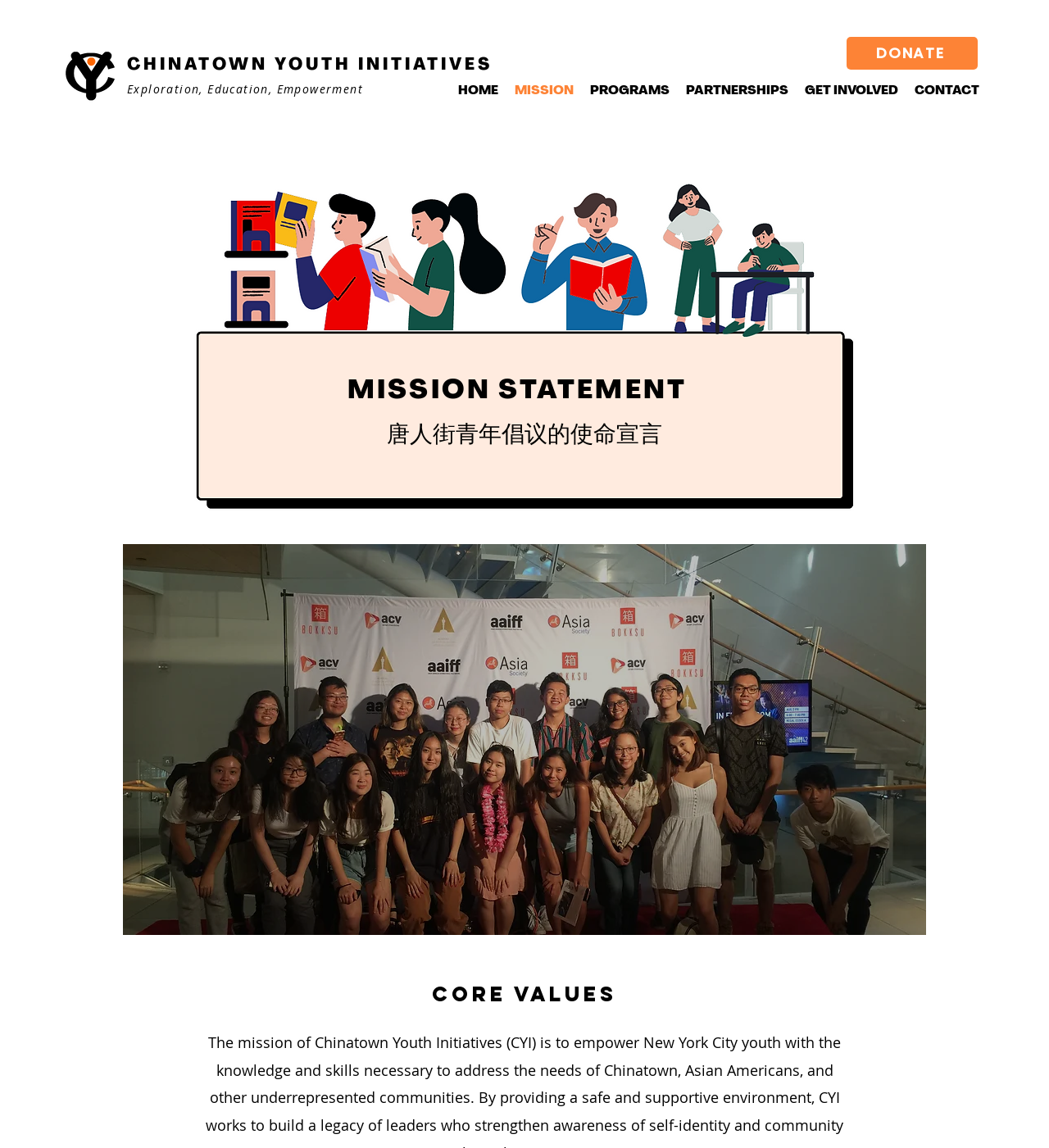Show me the bounding box coordinates of the clickable region to achieve the task as per the instruction: "donate to the organization".

[0.807, 0.032, 0.932, 0.061]